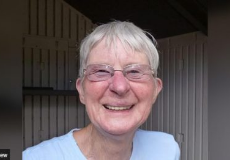List and describe all the prominent features within the image.

The image features a smiling elderly woman with short, light-colored hair and glasses, suggesting a warm and approachable demeanor. She appears to be in a well-lit environment, possibly outdoors or in a garden setting, with a wooden structure or fence visible in the background. The cheerful expression on her face conveys a sense of happiness and contentment. This image is associated with an article detailing the tragic news of a dog attack incident in Sierra Vista, Arizona, involving a woman named Helen Jackson. The context emphasizes the impact of dog-related accidents and highlights the importance of dog safety.